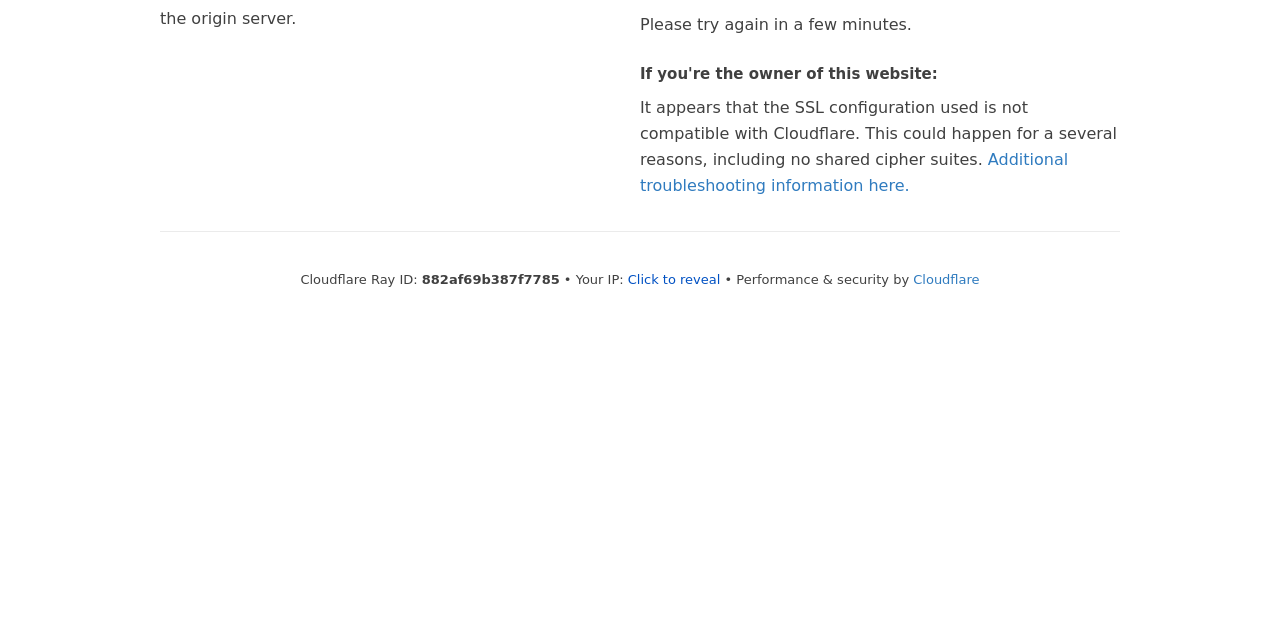Based on the element description, predict the bounding box coordinates (top-left x, top-left y, bottom-right x, bottom-right y) for the UI element in the screenshot: Cloudflare

[0.713, 0.424, 0.765, 0.448]